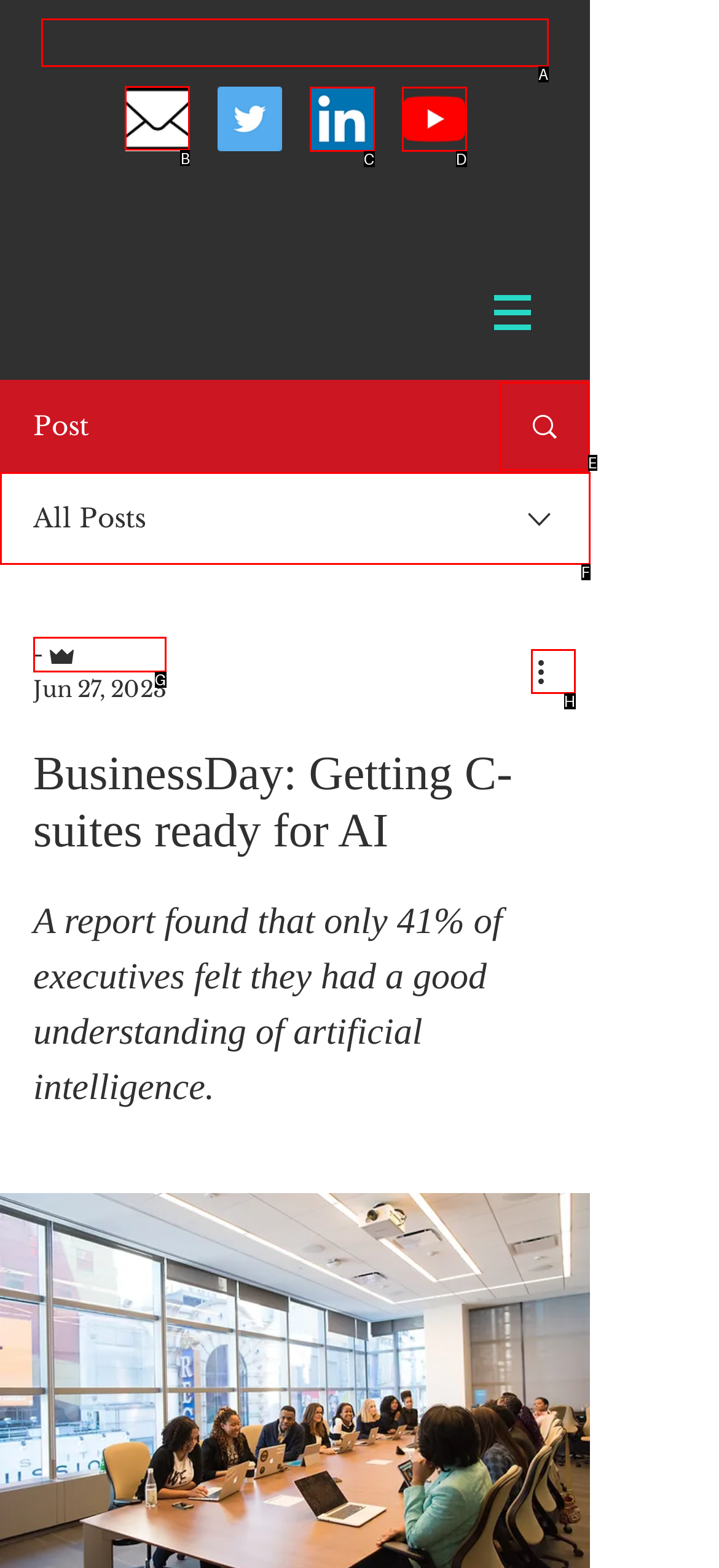Choose the UI element you need to click to carry out the task: Click on the E-mail me link.
Respond with the corresponding option's letter.

B